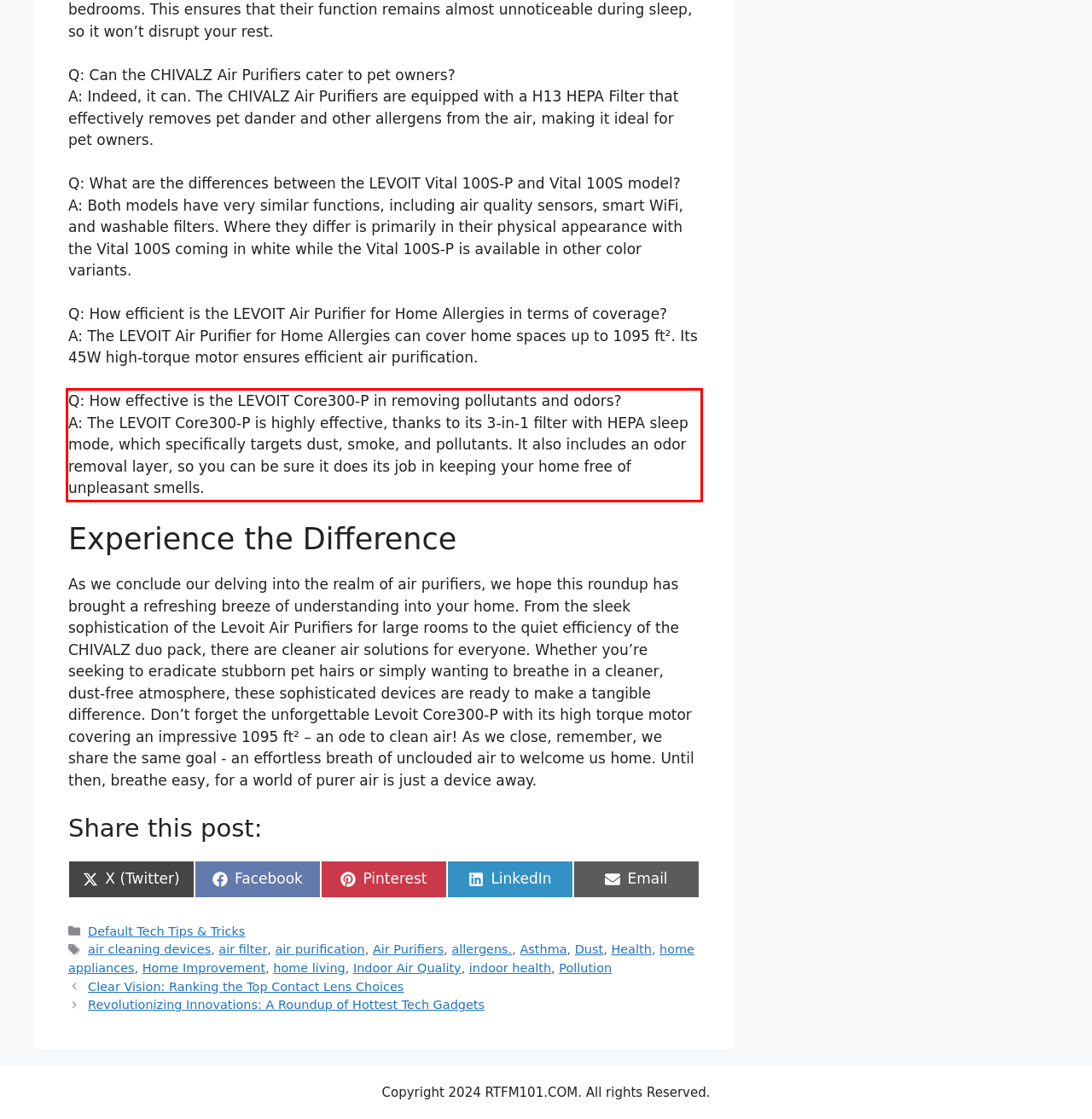Given the screenshot of the webpage, identify the red bounding box, and recognize the text content inside that red bounding box.

Q: How​ effective is the LEVOIT Core300-P in ⁢removing pollutants and odors? A: The LEVOIT Core300-P is highly⁤ effective, thanks ⁢to ⁢its 3-in-1 filter⁣ with HEPA sleep ‍mode, which specifically targets dust, smoke, and pollutants. It also includes an​ odor removal layer, so you can be sure it does its ⁣job in keeping your home free of unpleasant ⁤smells.